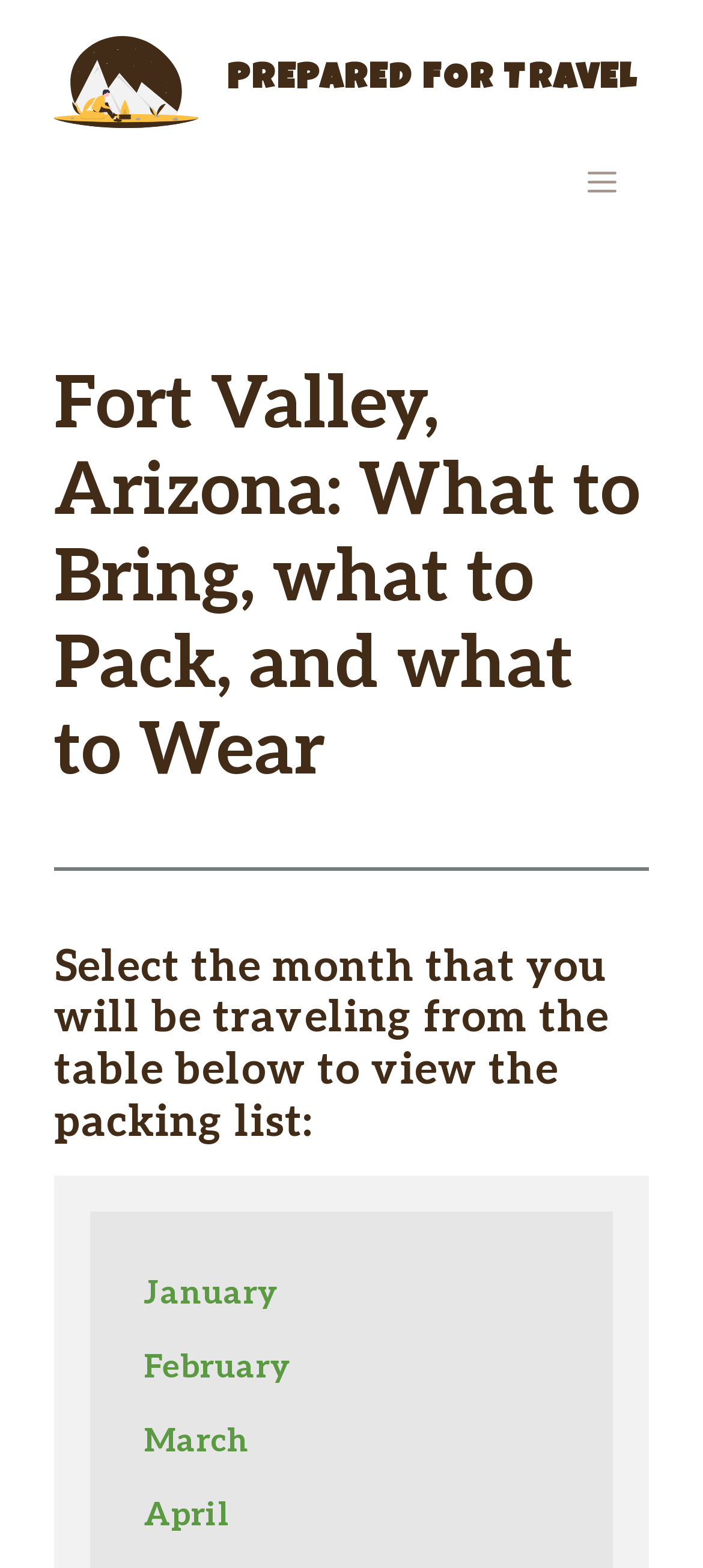Provide the bounding box coordinates for the specified HTML element described in this description: "Prepared For Travel". The coordinates should be four float numbers ranging from 0 to 1, in the format [left, top, right, bottom].

[0.323, 0.041, 0.906, 0.064]